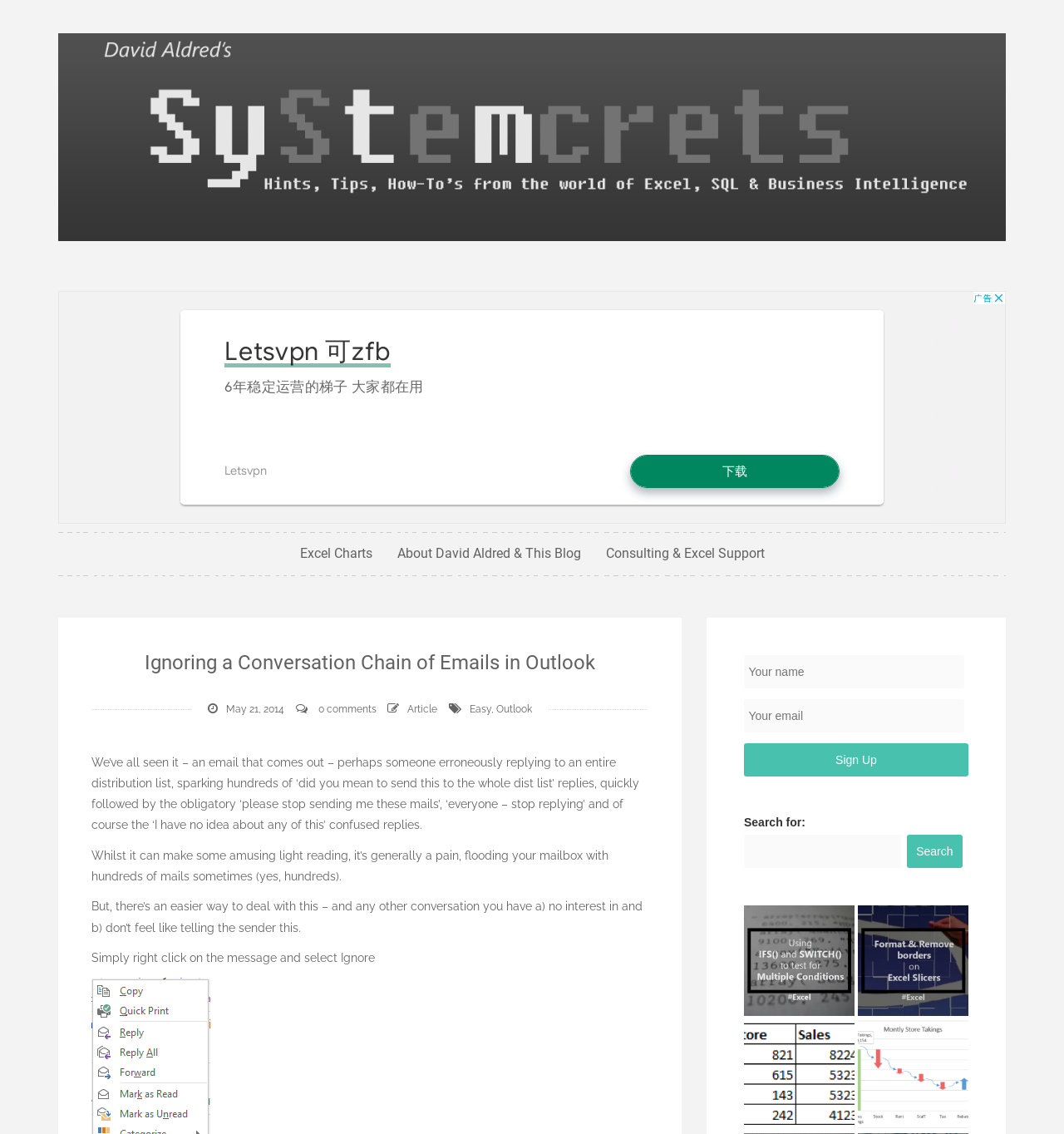Refer to the image and offer a detailed explanation in response to the question: What is the topic of the article?

I determined the topic of the article by reading the heading 'Ignoring a Conversation Chain of Emails in Outlook' and the surrounding text, which discusses how to deal with unwanted email conversations.